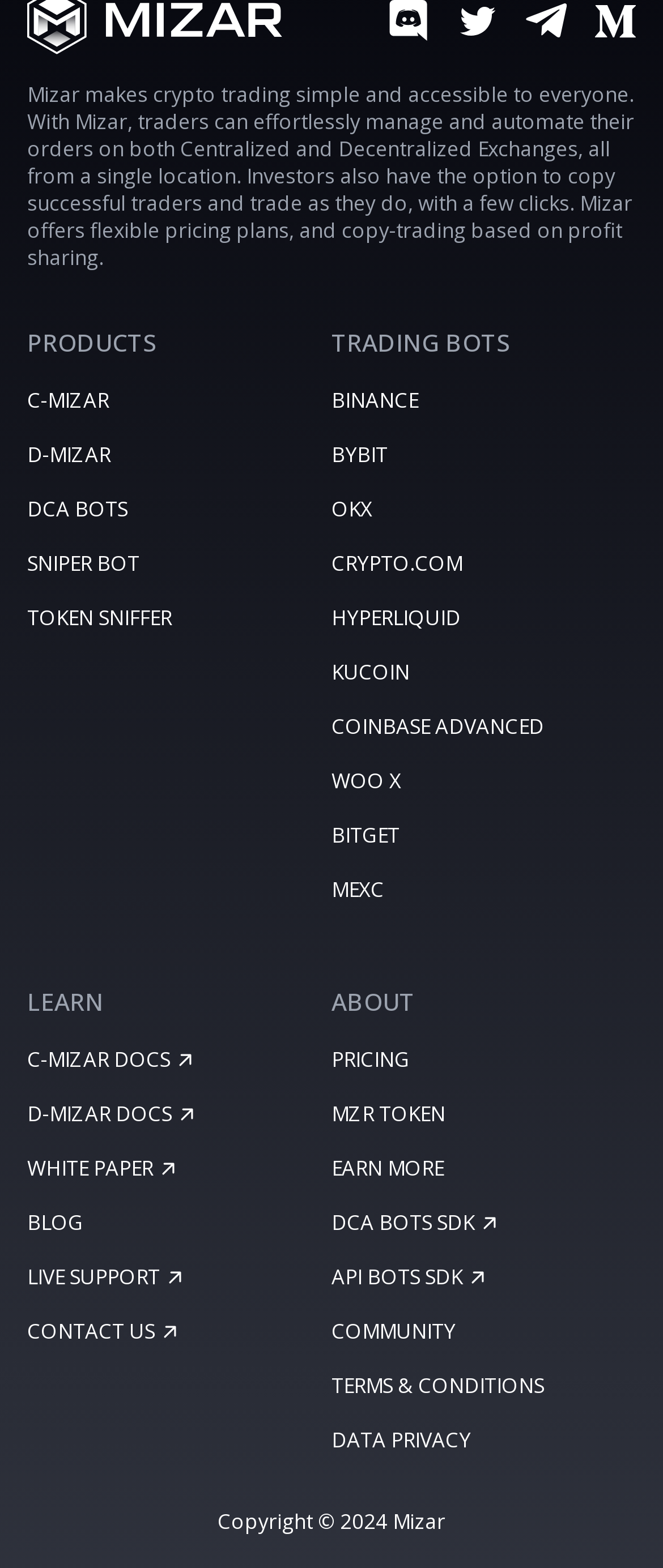Determine the bounding box coordinates for the HTML element mentioned in the following description: "token sniffer". The coordinates should be a list of four floats ranging from 0 to 1, represented as [left, top, right, bottom].

[0.041, 0.385, 0.259, 0.403]